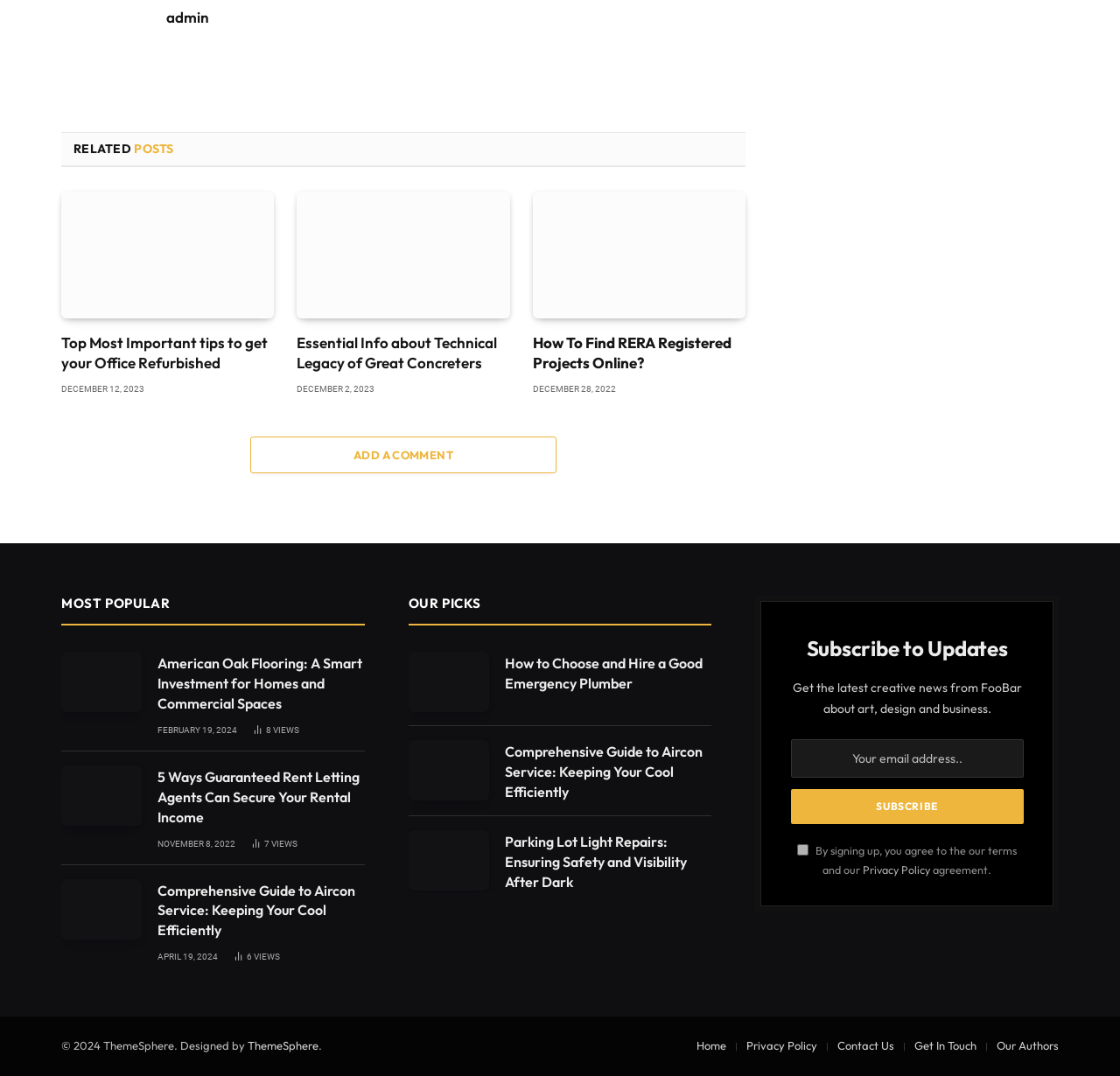Please identify the bounding box coordinates of the area that needs to be clicked to fulfill the following instruction: "Click on the 'ADD A COMMENT' link."

[0.223, 0.406, 0.497, 0.44]